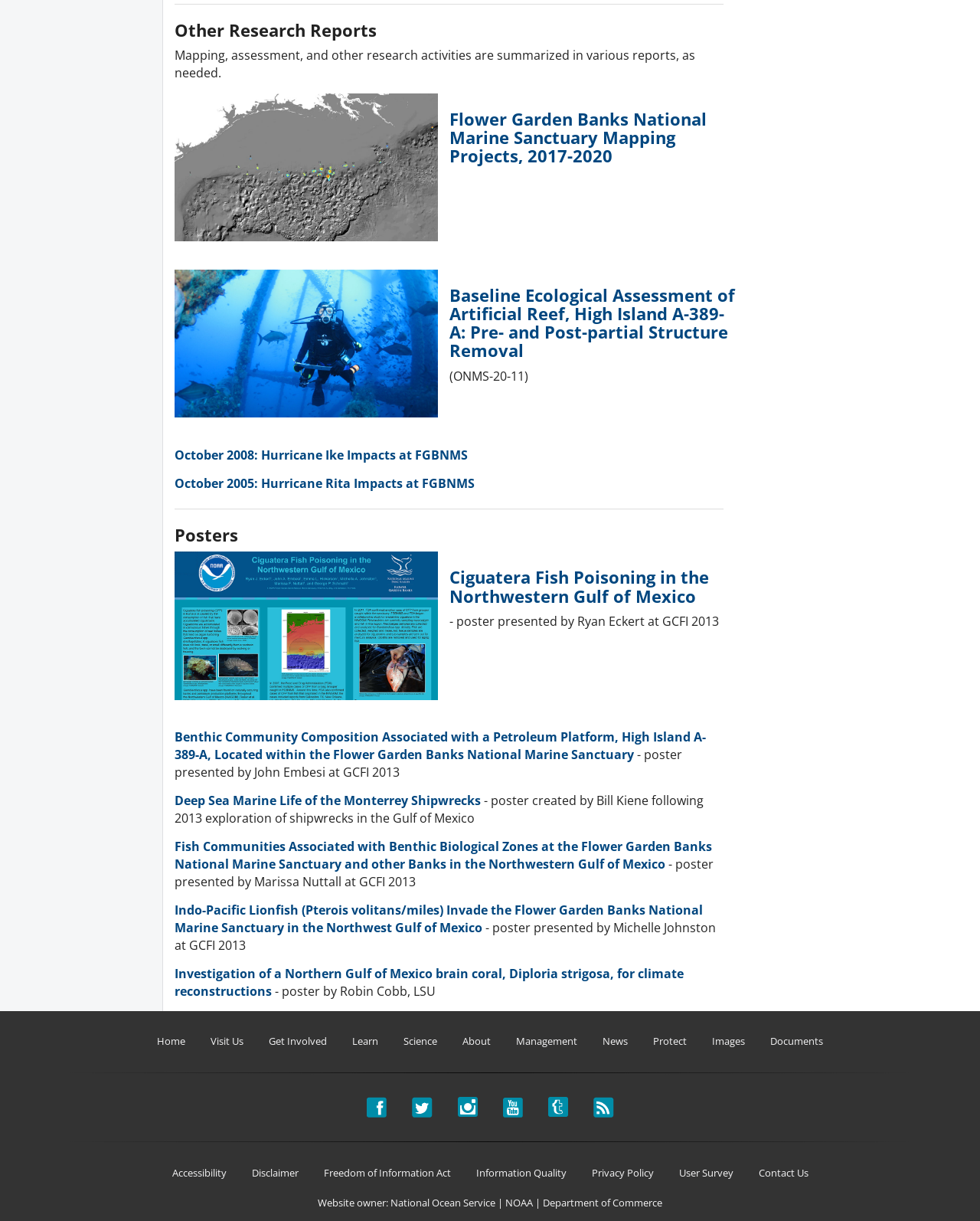How many research reports are listed?
From the image, respond using a single word or phrase.

9